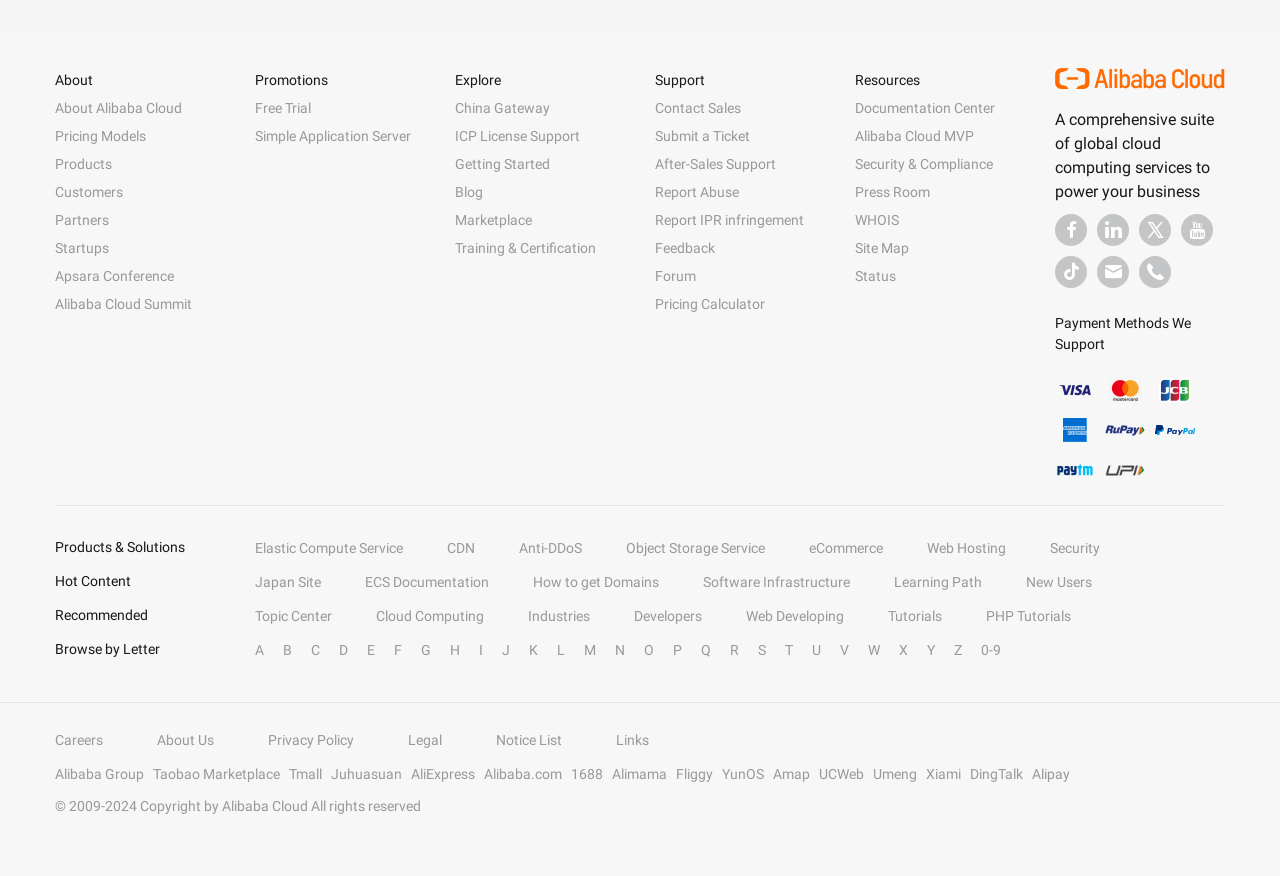Identify the bounding box coordinates for the element you need to click to achieve the following task: "View Pricing Models". The coordinates must be four float values ranging from 0 to 1, formatted as [left, top, right, bottom].

[0.043, 0.146, 0.114, 0.164]